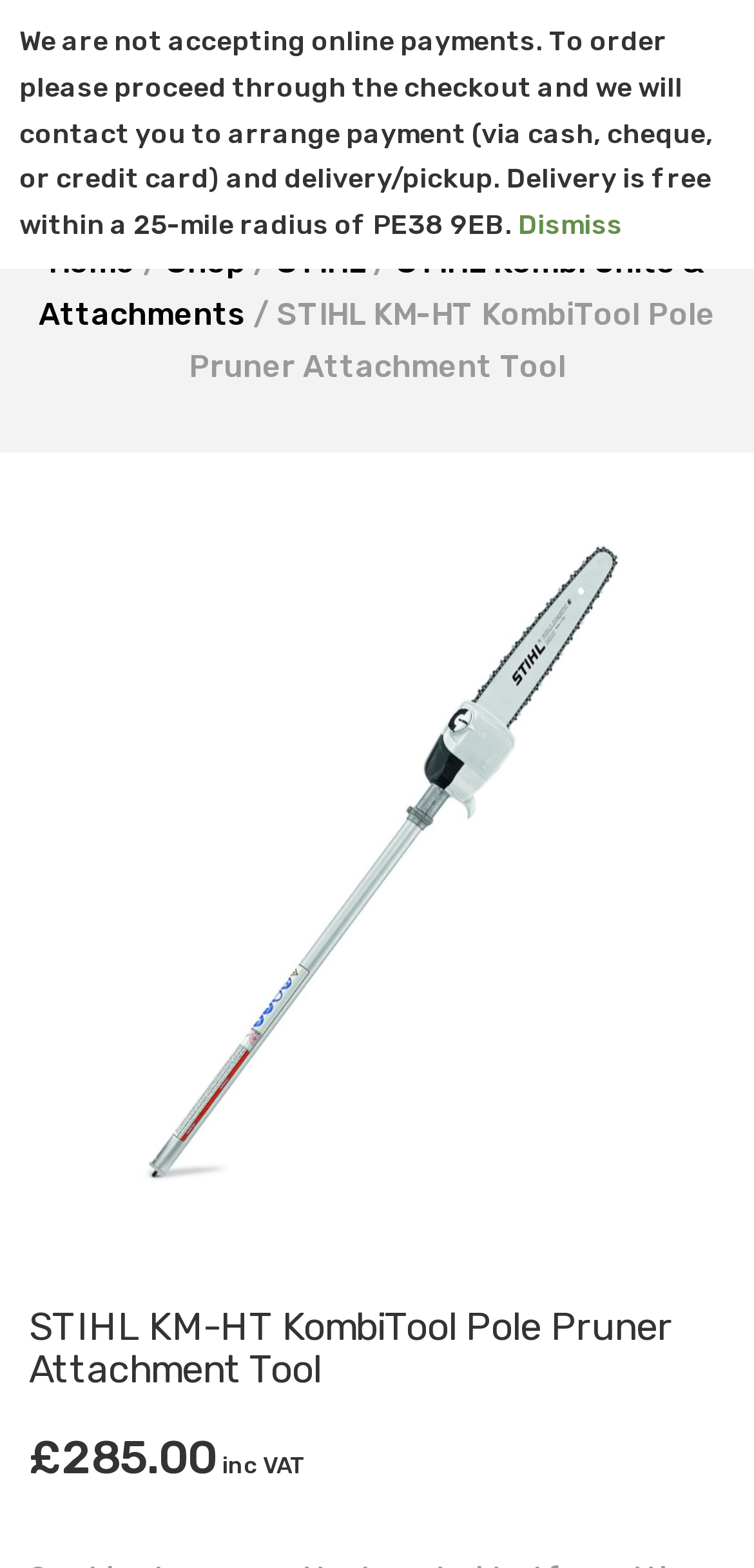Please give a succinct answer using a single word or phrase:
What is the price of the STIHL KM-HT KombiTool?

£285.00